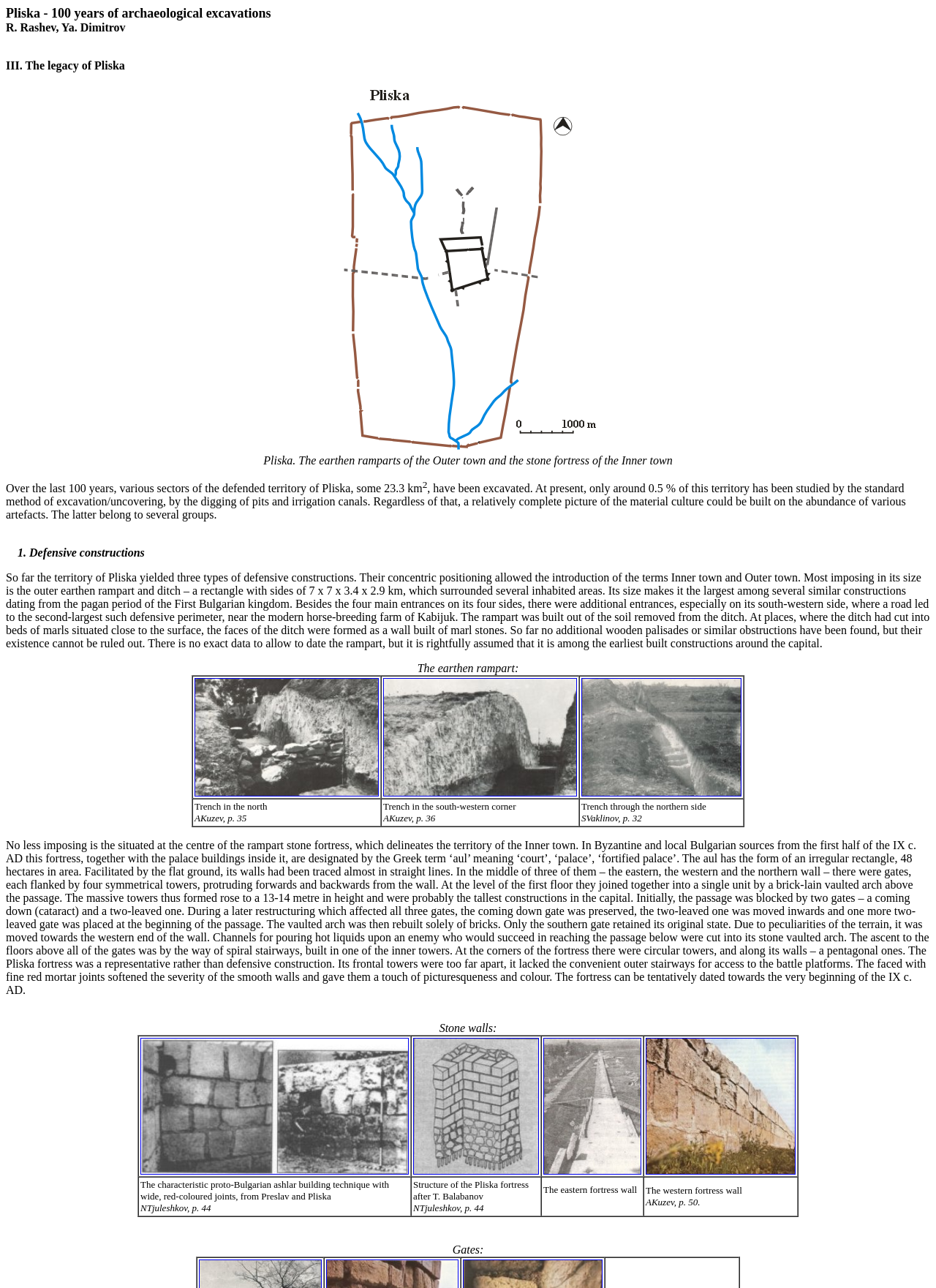What is the shape of the outer earthen rampart?
Look at the screenshot and give a one-word or phrase answer.

Rectangle